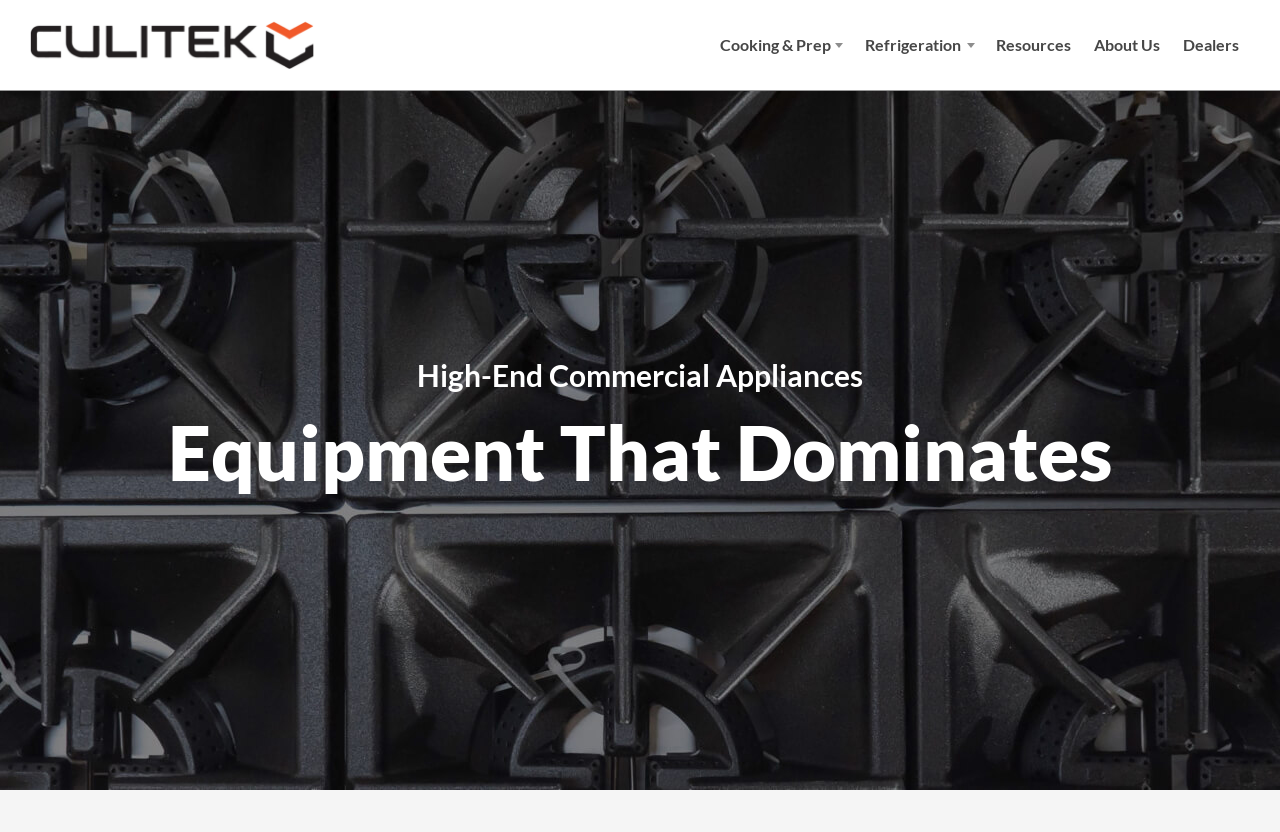What is the logo of Culitek Equipment?
Provide a detailed answer to the question using information from the image.

The logo of Culitek Equipment is located at the top left corner of the webpage, and it is an image with the text 'Culitek logo'.